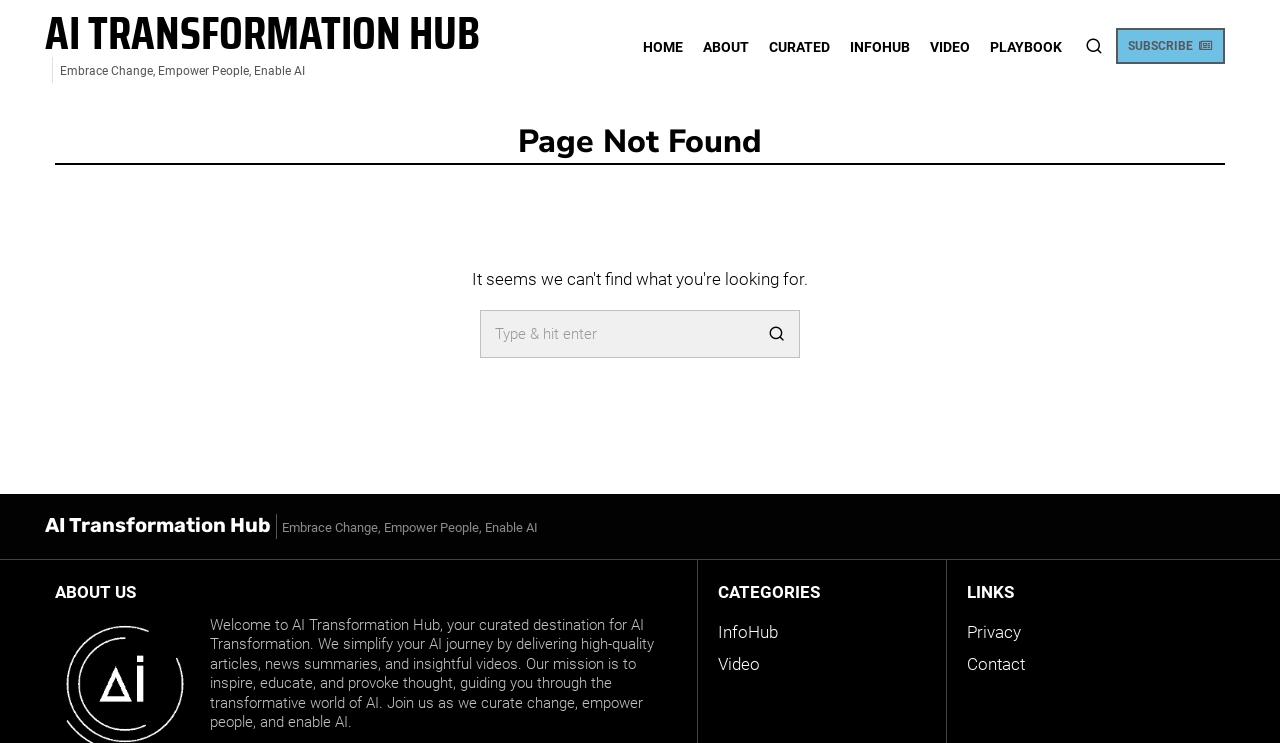Indicate the bounding box coordinates of the element that must be clicked to execute the instruction: "Click the Gamezy logo". The coordinates should be given as four float numbers between 0 and 1, i.e., [left, top, right, bottom].

None